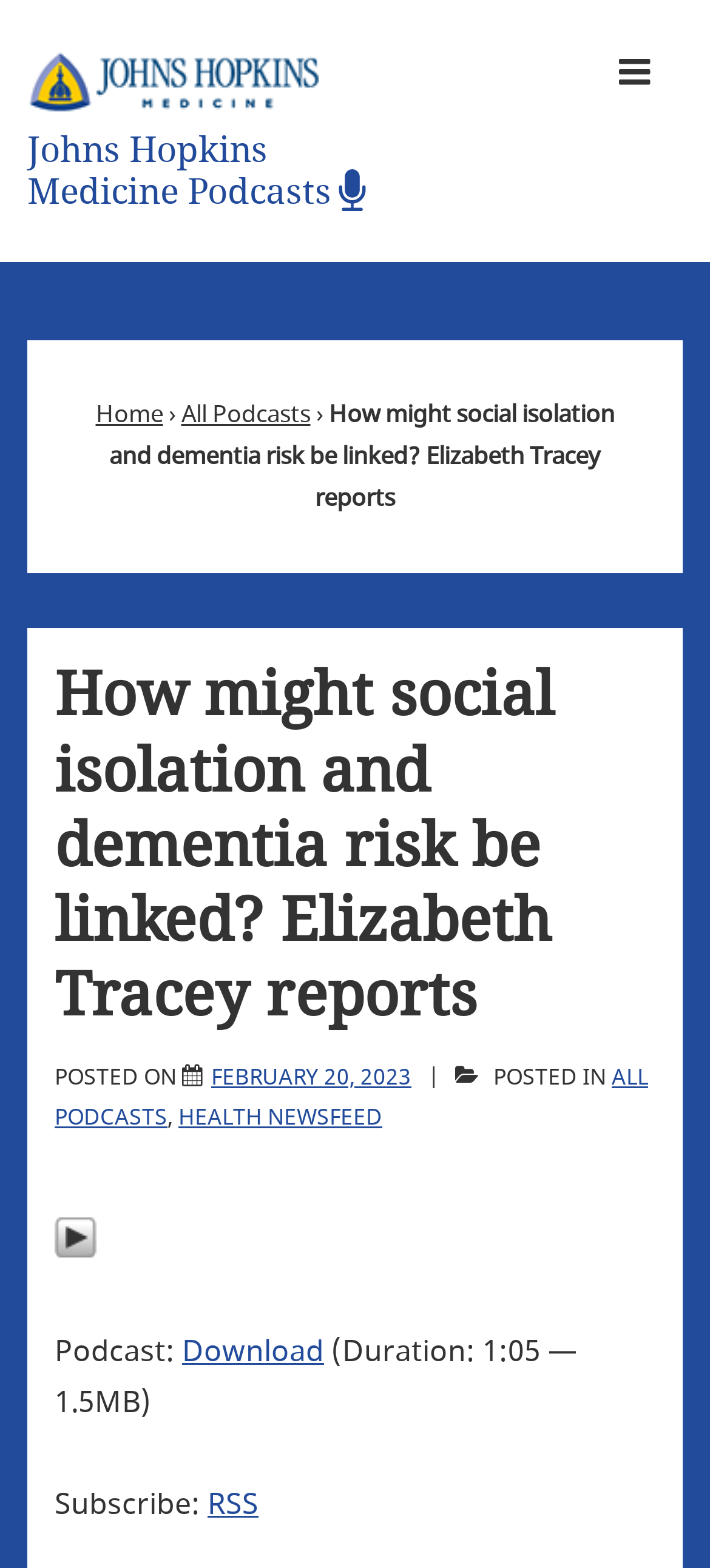What is the date of the podcast posting?
Give a single word or phrase as your answer by examining the image.

FEBRUARY 20, 2023